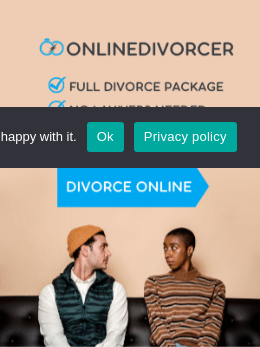Provide an in-depth description of the image.

The image showcases a promotional graphic for "onlinedivorcer," emphasizing a modern solution for obtaining a divorce online. At the top, the logo features two interlinked rings, suggesting a focus on marriage and separation. Below the logo, key offerings are highlighted, including a "Full Divorce Package" and the assurance that there are "No Lawyers Needed," indicating a streamlined process for users. 

Central to the design is a prominent call to action, "DIVORCE ONLINE," set against a bright blue background, making it easily noticeable. Below this text, two individuals are depicted, seated side by side. One is in a casual outfit with a beanie, while the other is styled in a sweater, reflecting a relaxed yet serious tone, likely representing clients seeking assistance with their divorce.

In the background, there's a subtle peach hue, adding warmth to the overall presentation. This image aims to convey a sense of ease and approachability in what can often be a difficult process, encouraging individuals to consider an online option for their divorce needs.